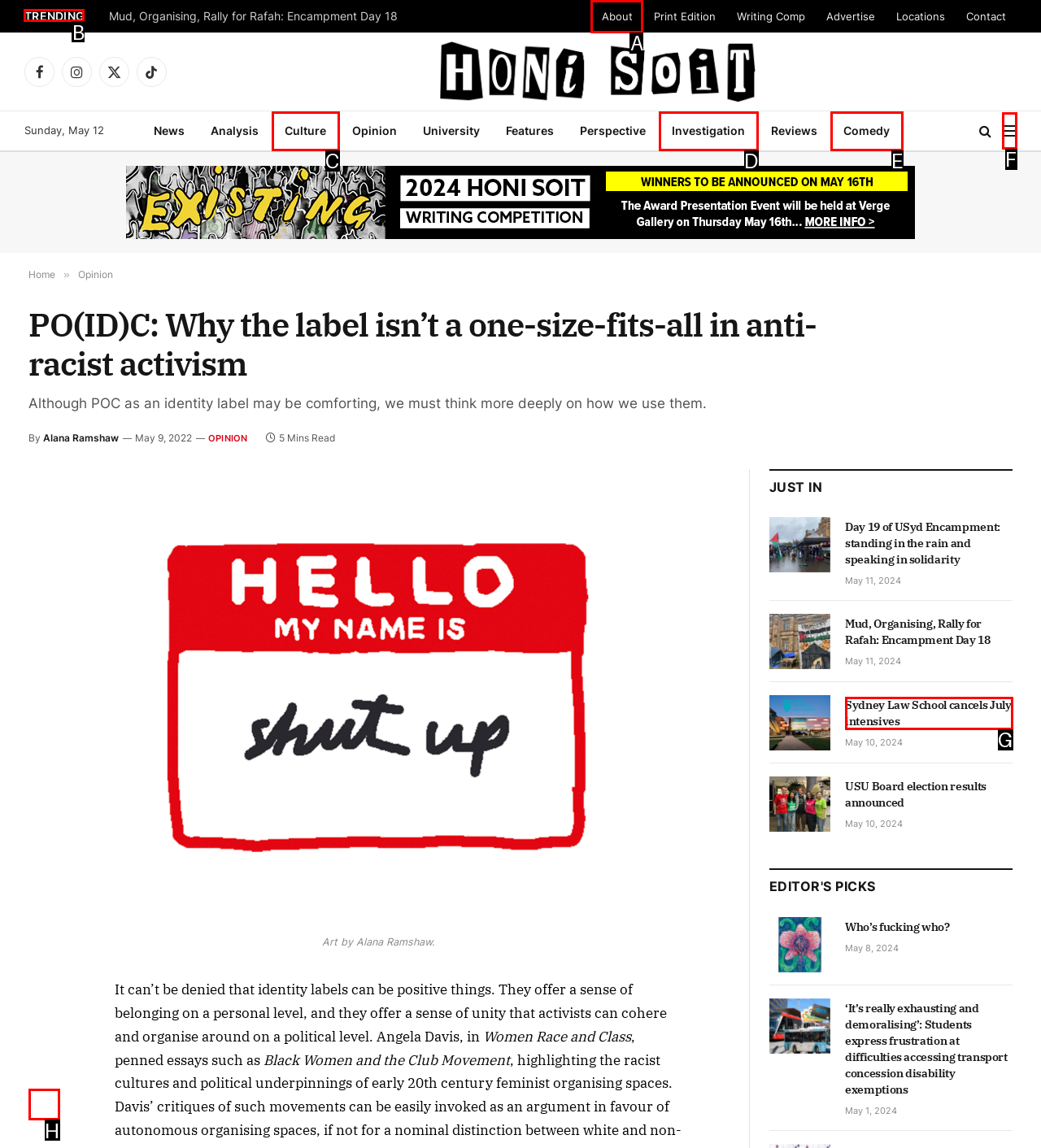To execute the task: Check the latest trending article, which one of the highlighted HTML elements should be clicked? Answer with the option's letter from the choices provided.

B